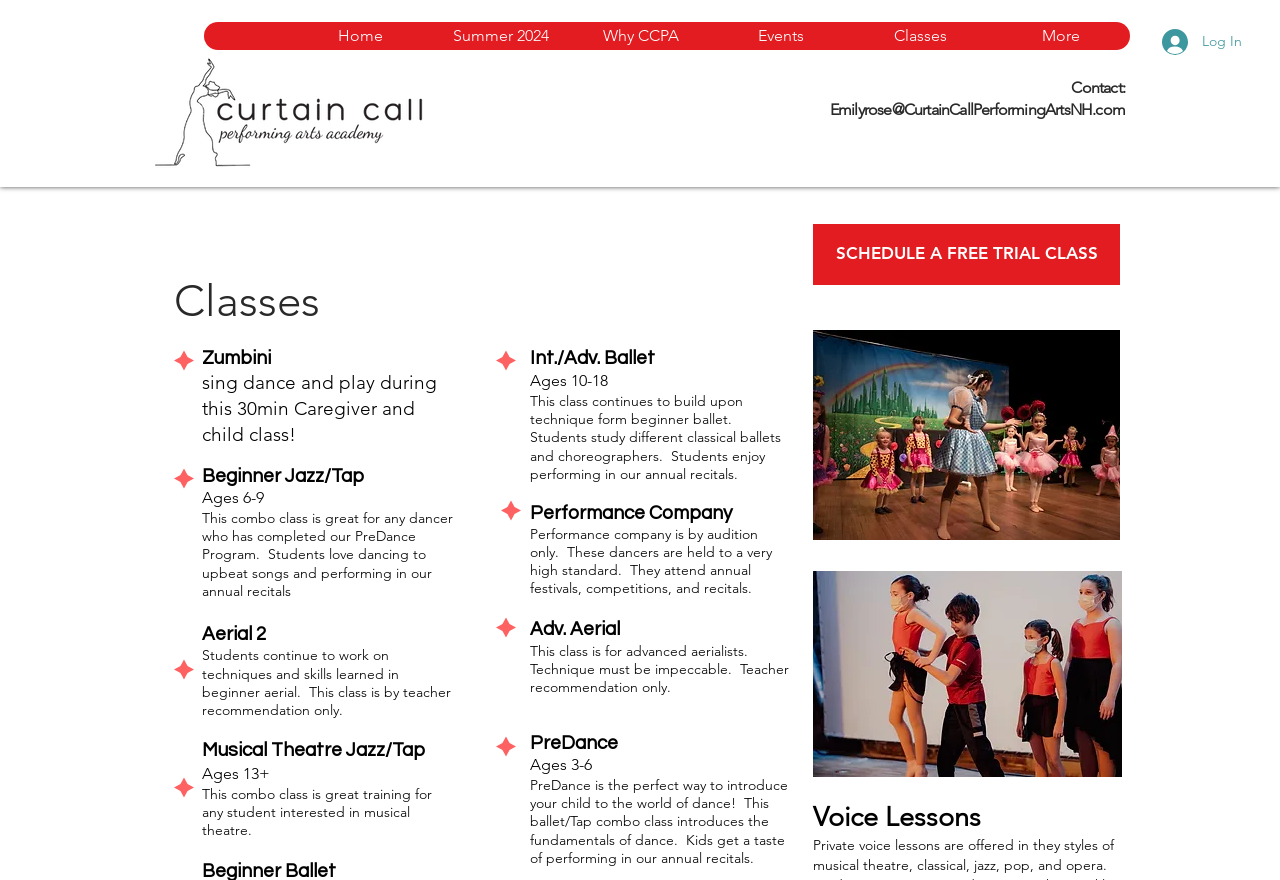Please determine the bounding box of the UI element that matches this description: Classes. The coordinates should be given as (top-left x, top-left y, bottom-right x, bottom-right y), with all values between 0 and 1.

[0.664, 0.025, 0.773, 0.057]